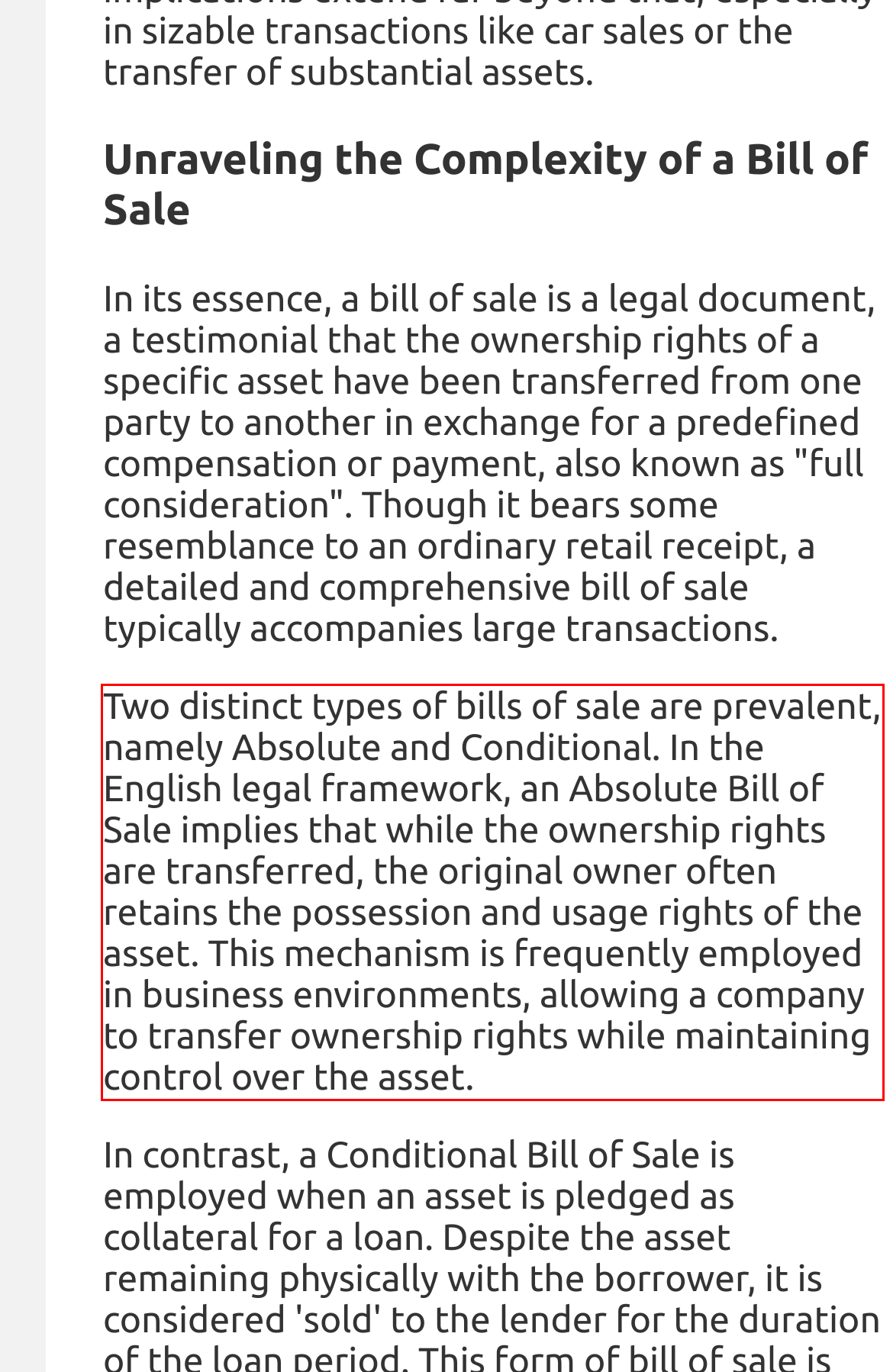You are provided with a screenshot of a webpage that includes a UI element enclosed in a red rectangle. Extract the text content inside this red rectangle.

Two distinct types of bills of sale are prevalent, namely Absolute and Conditional. In the English legal framework, an Absolute Bill of Sale implies that while the ownership rights are transferred, the original owner often retains the possession and usage rights of the asset. This mechanism is frequently employed in business environments, allowing a company to transfer ownership rights while maintaining control over the asset.